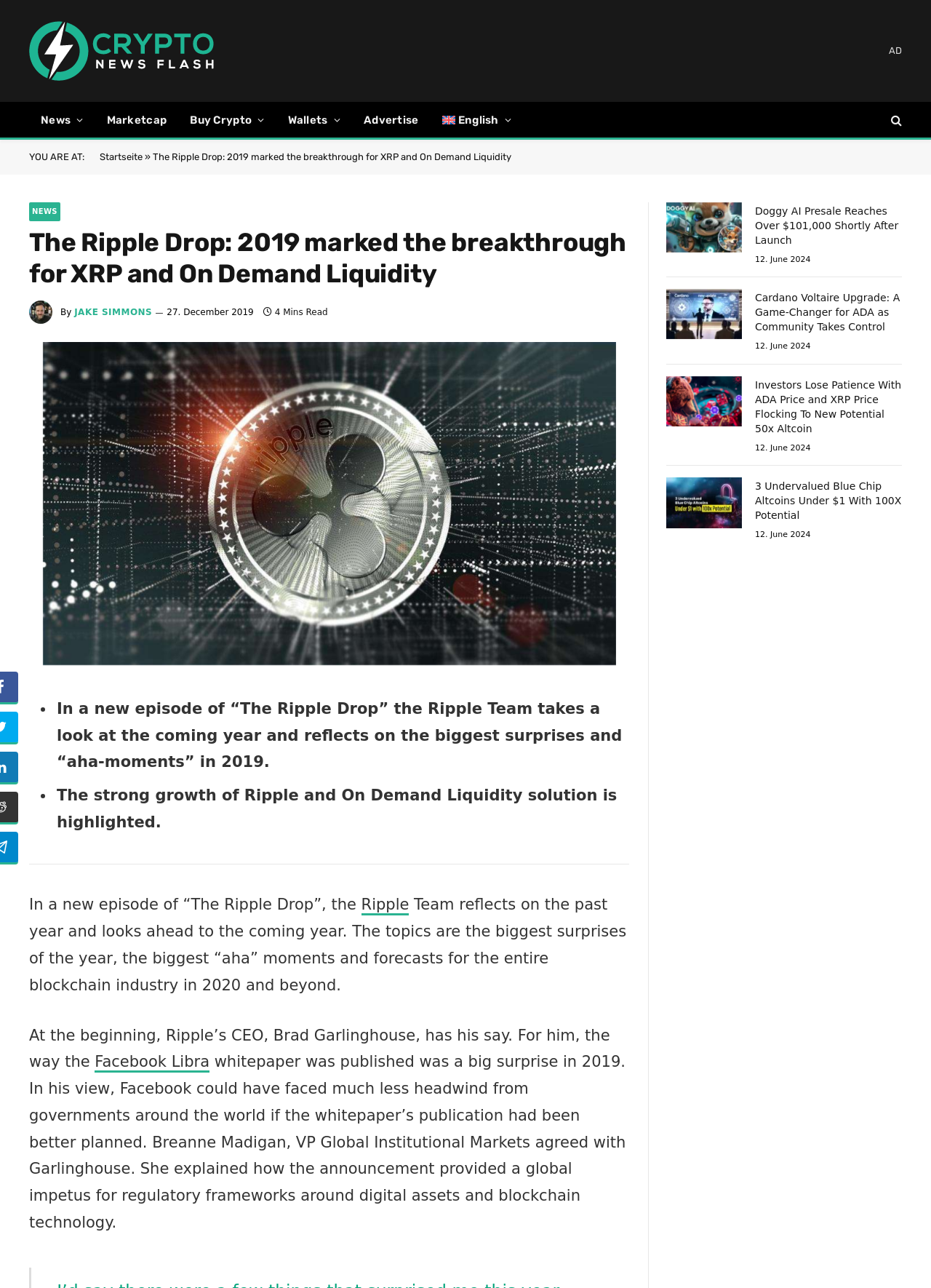Identify the bounding box of the HTML element described here: "title="Crypto News Flash"". Provide the coordinates as four float numbers between 0 and 1: [left, top, right, bottom].

[0.031, 0.011, 0.23, 0.068]